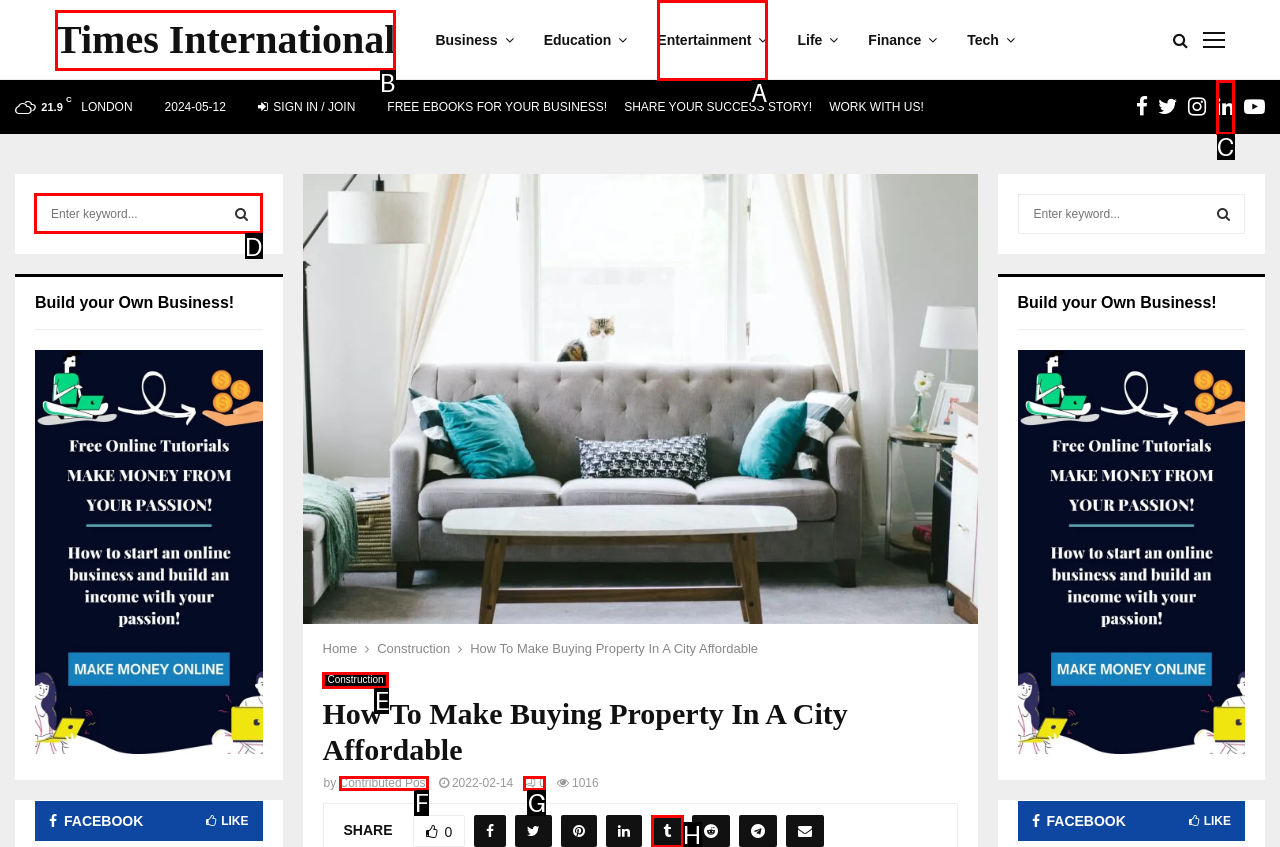Given the instruction: Visit the Home page, which HTML element should you click on?
Answer with the letter that corresponds to the correct option from the choices available.

None